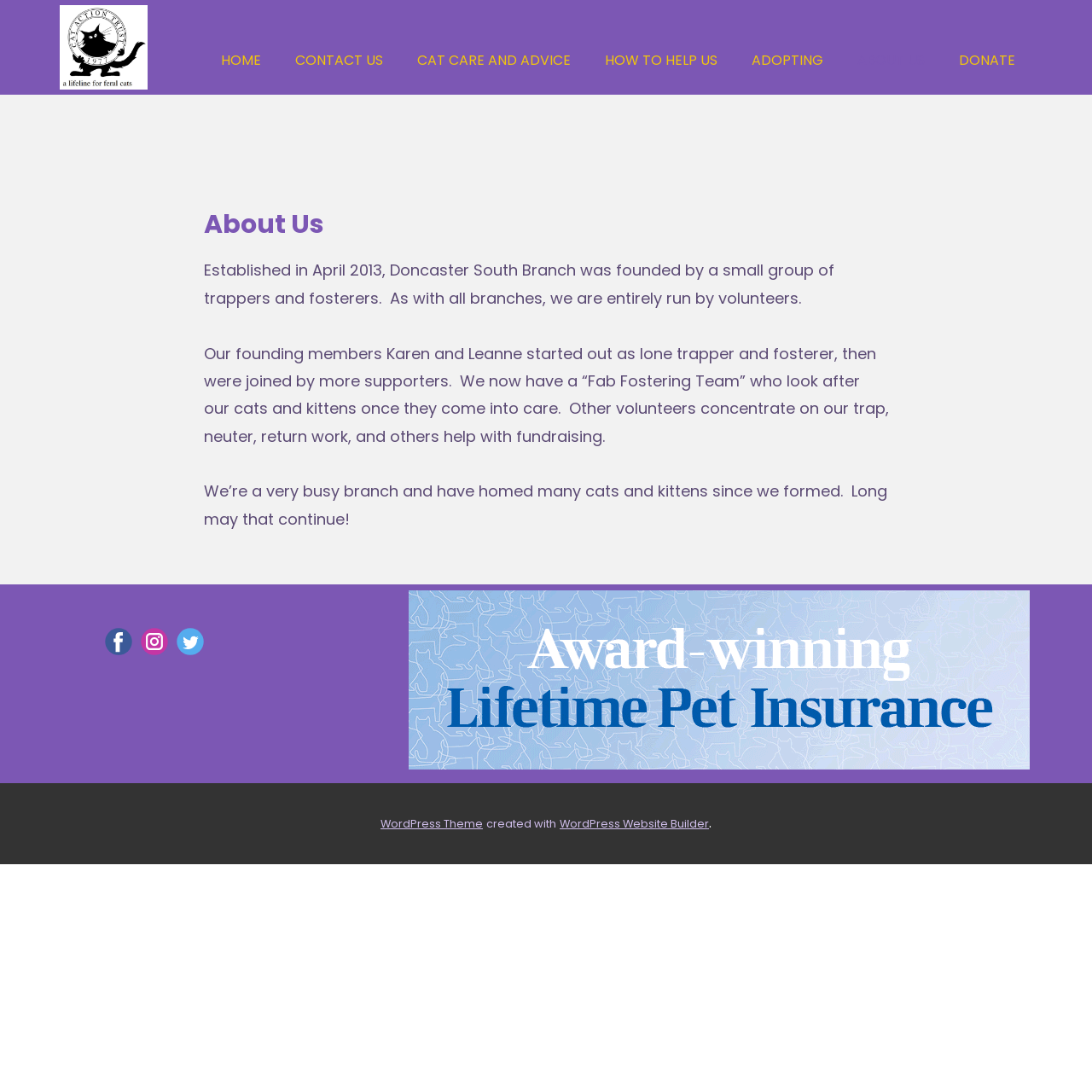Locate the bounding box coordinates of the clickable area needed to fulfill the instruction: "Click the HOME link".

[0.187, 0.042, 0.255, 0.07]